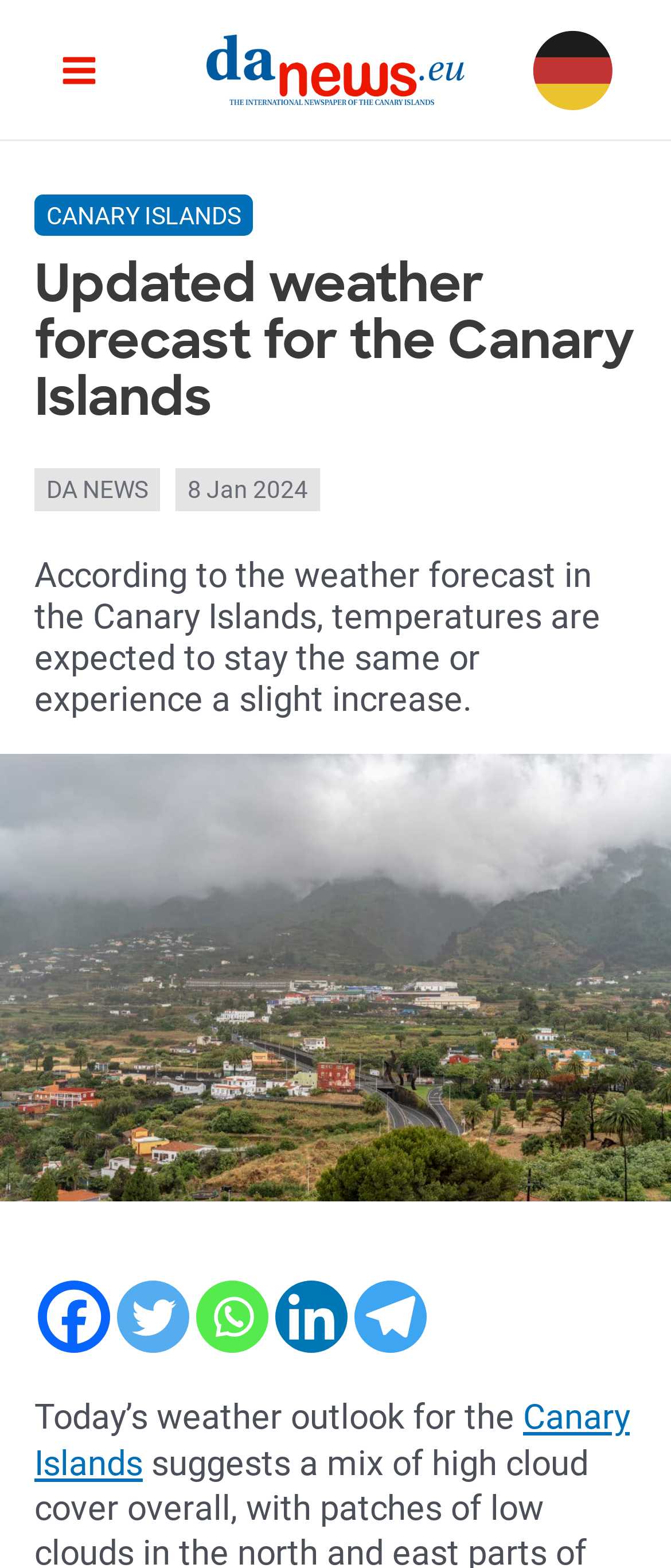Using the given element description, provide the bounding box coordinates (top-left x, top-left y, bottom-right x, bottom-right y) for the corresponding UI element in the screenshot: DA News

[0.051, 0.299, 0.239, 0.326]